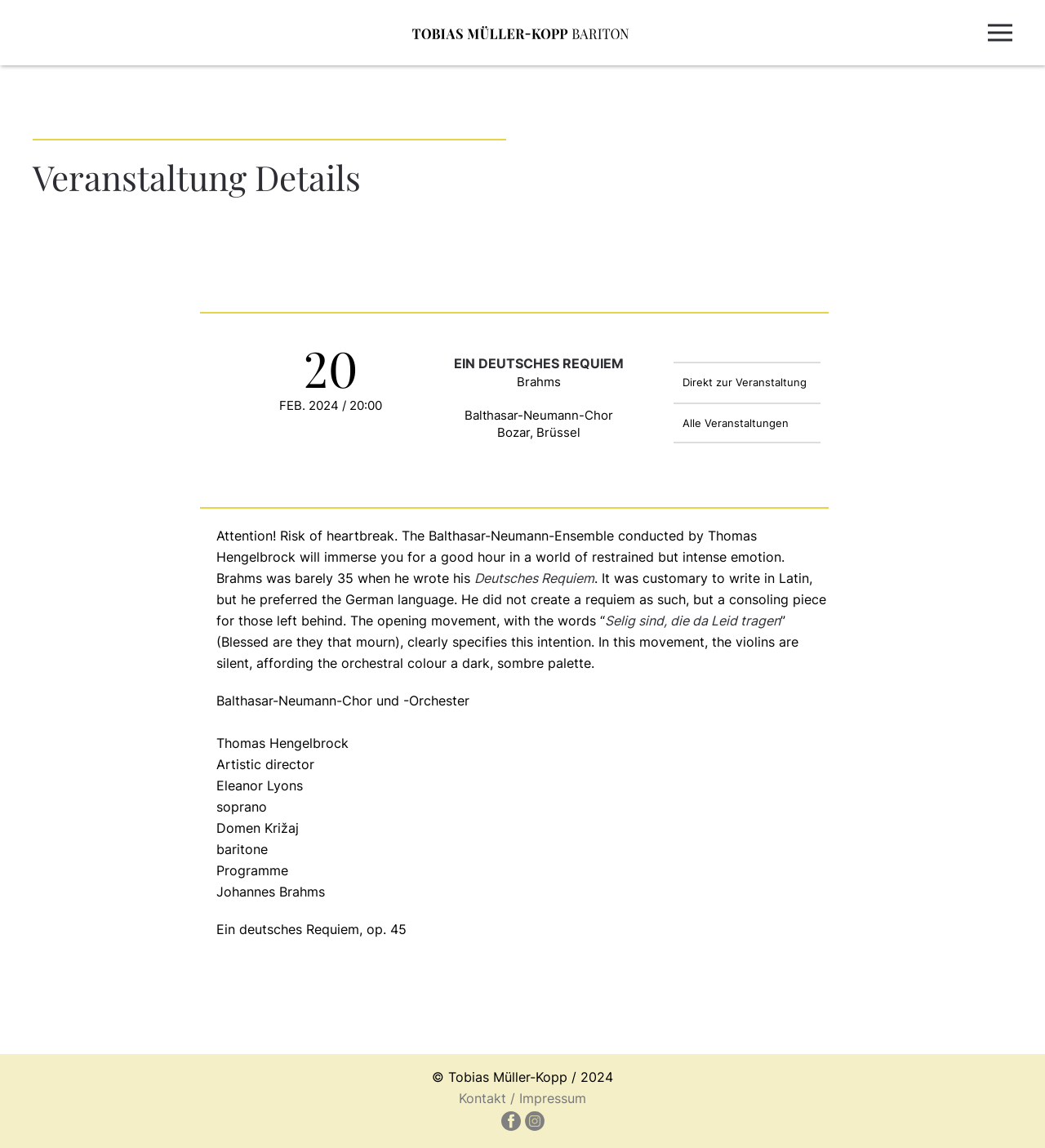What is the date of the event?
From the details in the image, answer the question comprehensively.

The date of the event is '20 FEB. 2024' which is mentioned in the StaticText element with bounding box coordinates [0.267, 0.347, 0.365, 0.36] and is part of the event details section.